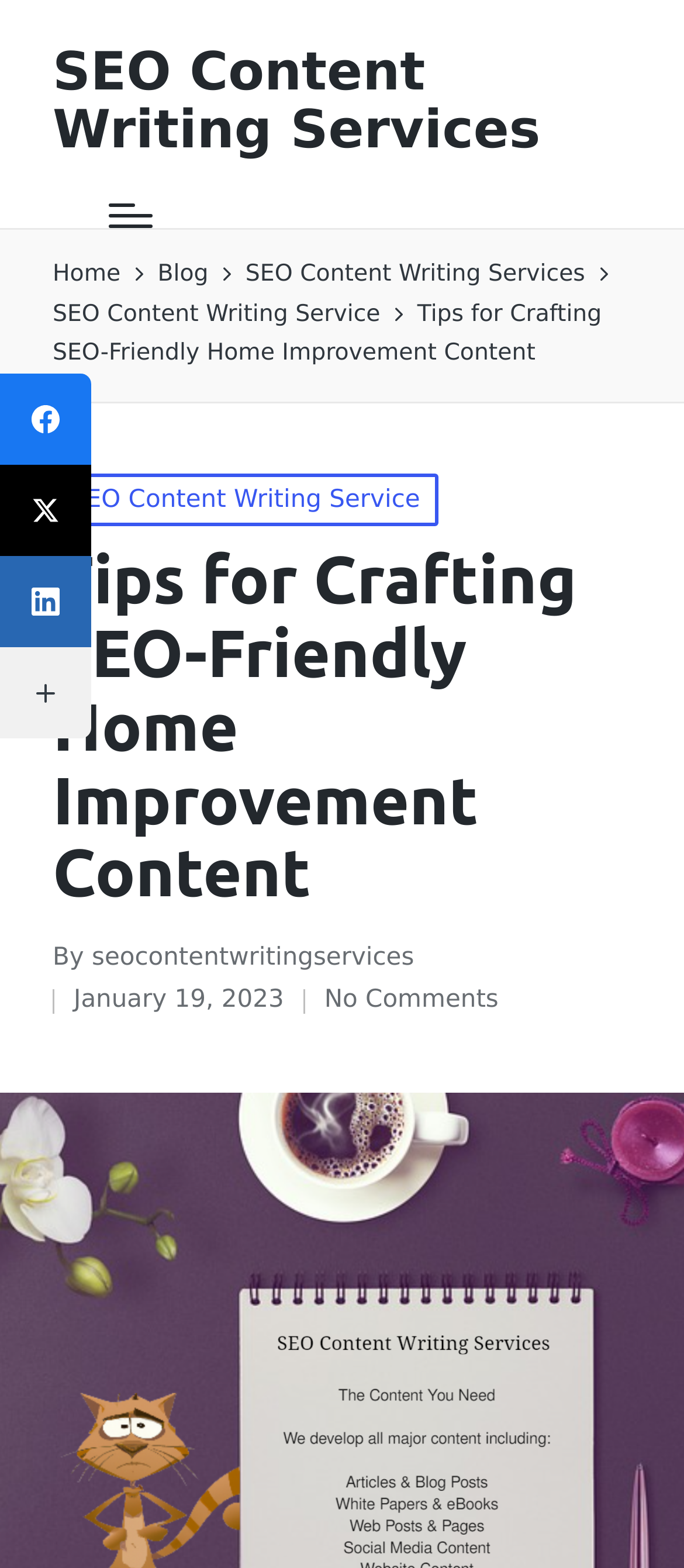Answer this question using a single word or a brief phrase:
How many comments are there on the current article?

No Comments